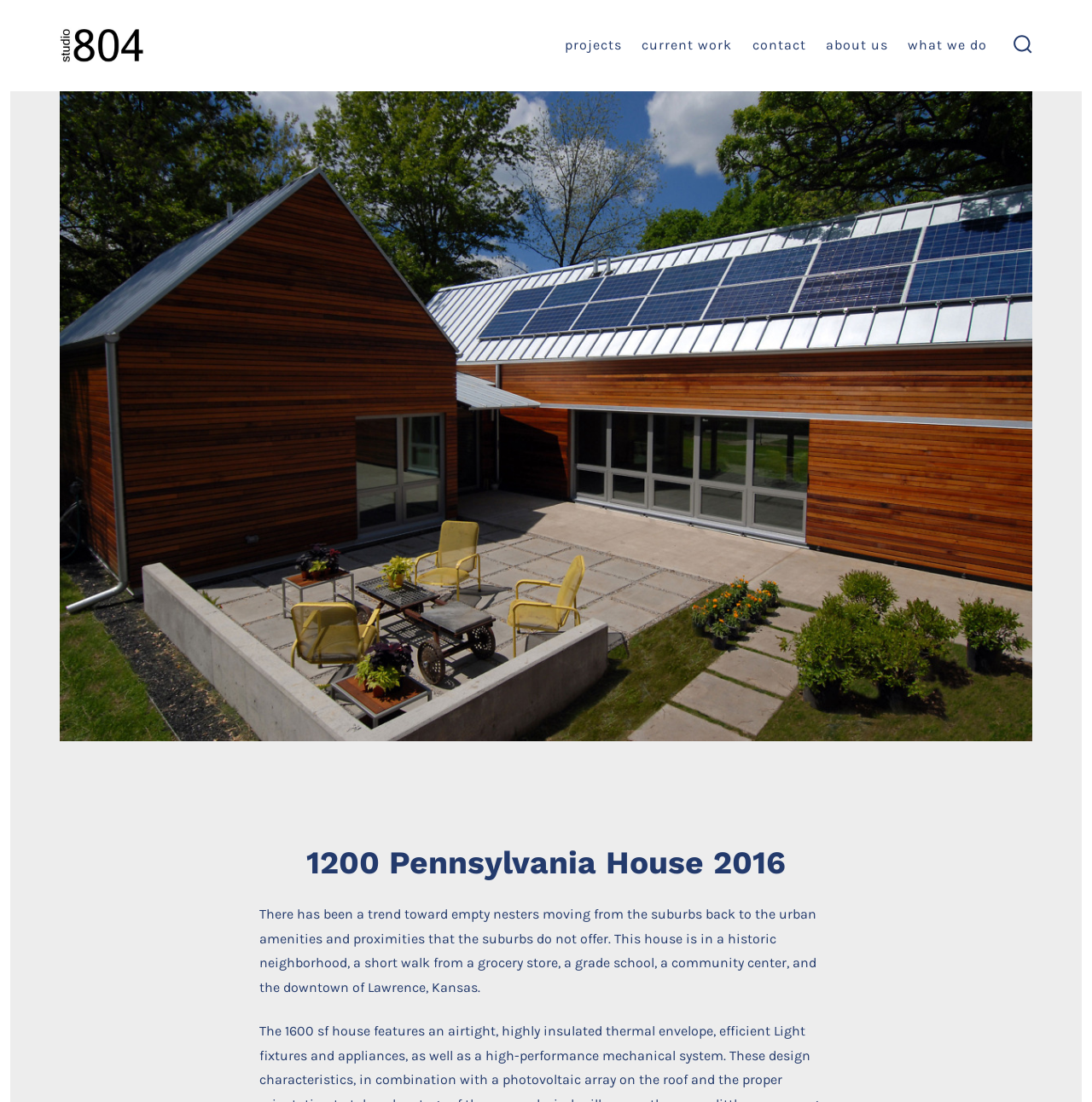Please analyze the image and provide a thorough answer to the question:
How many links are in the navigation menu?

The navigation menu contains links to 'projects', 'current work', 'contact', 'about us', and 'what we do', which are 5 links in total.